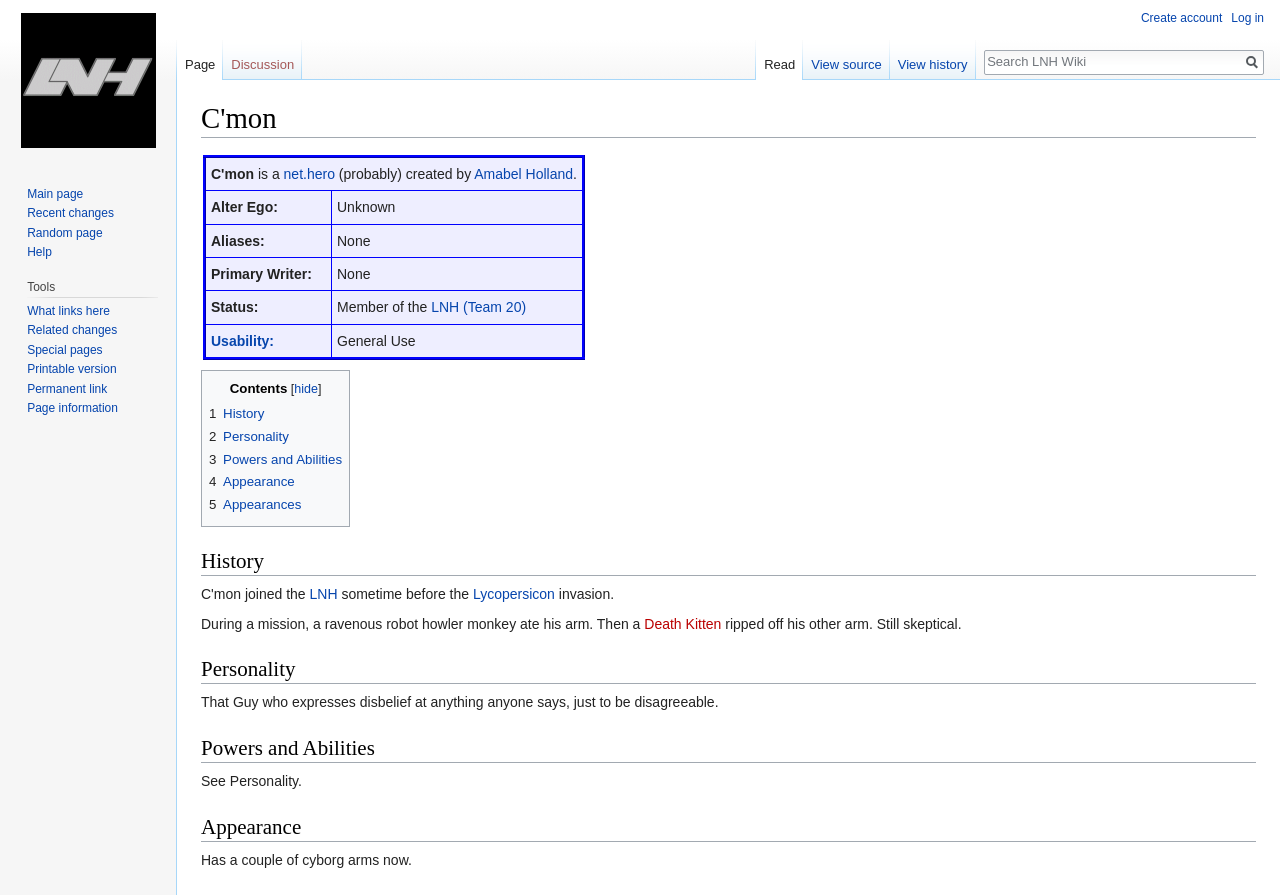Identify the bounding box coordinates of the clickable region necessary to fulfill the following instruction: "Go to the main page". The bounding box coordinates should be four float numbers between 0 and 1, i.e., [left, top, right, bottom].

[0.021, 0.209, 0.065, 0.224]